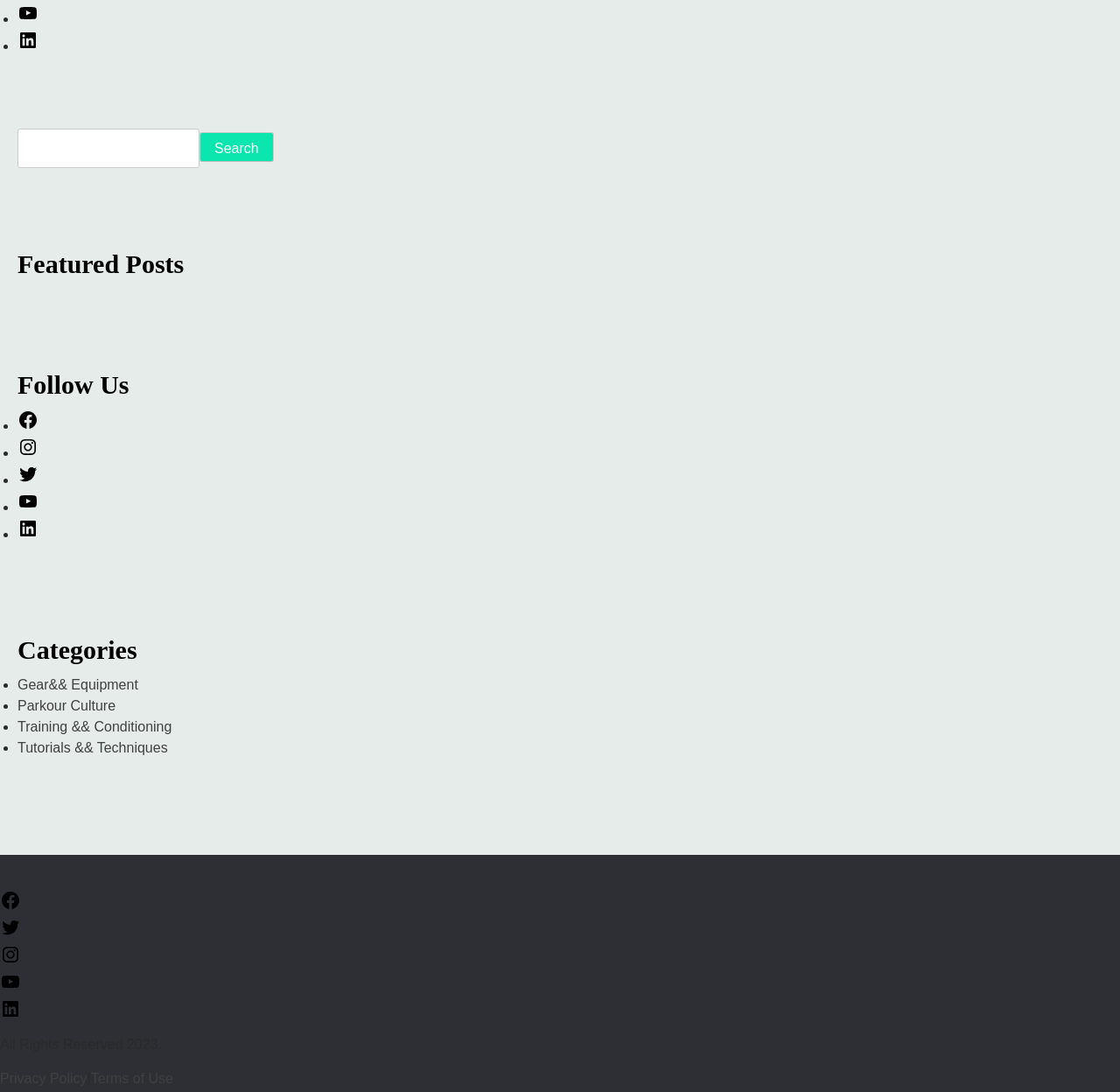Could you provide the bounding box coordinates for the portion of the screen to click to complete this instruction: "Search for something"?

[0.016, 0.117, 0.984, 0.154]